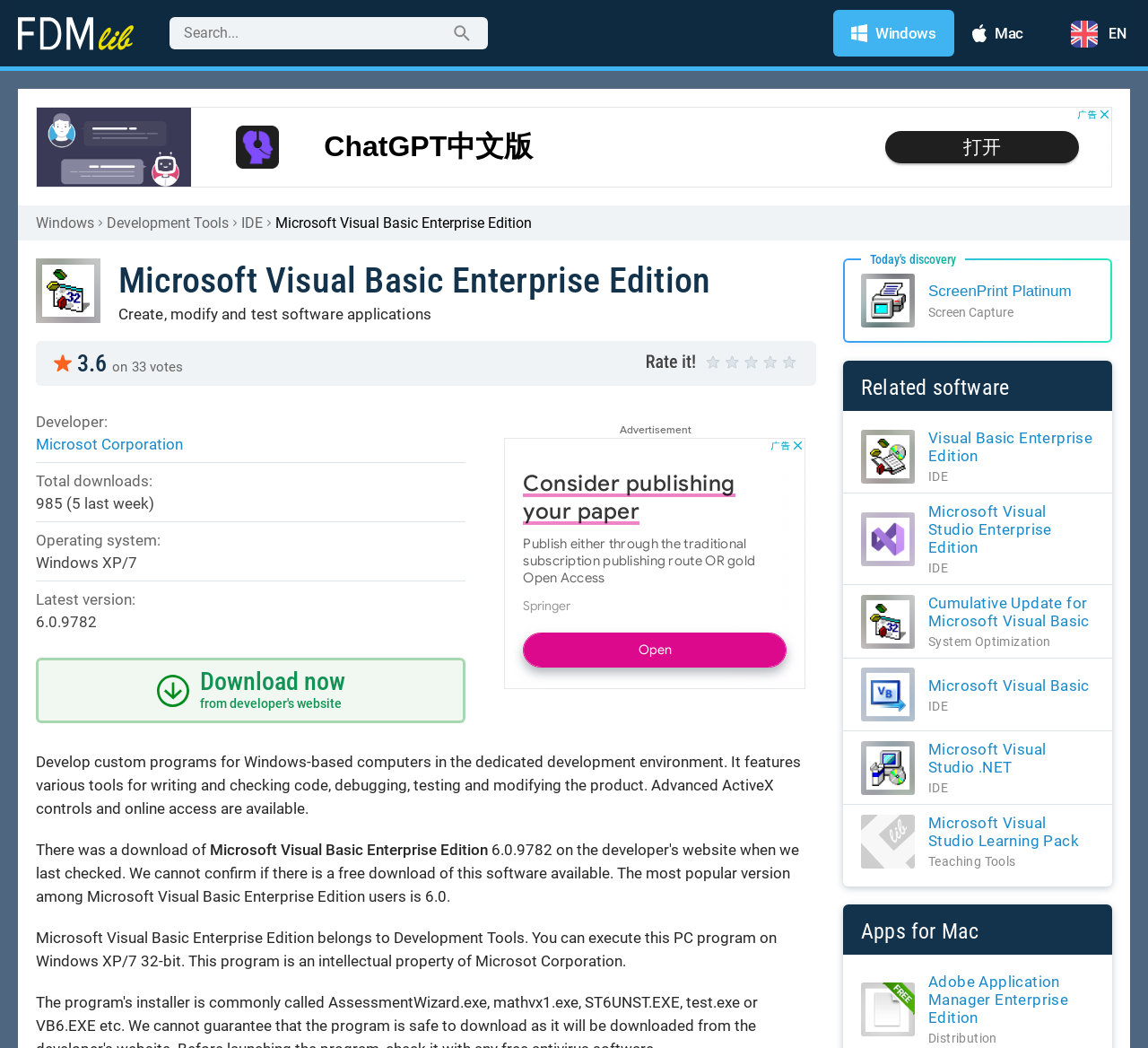What is the developer of this software?
Please look at the screenshot and answer using one word or phrase.

Microsoft Corporation